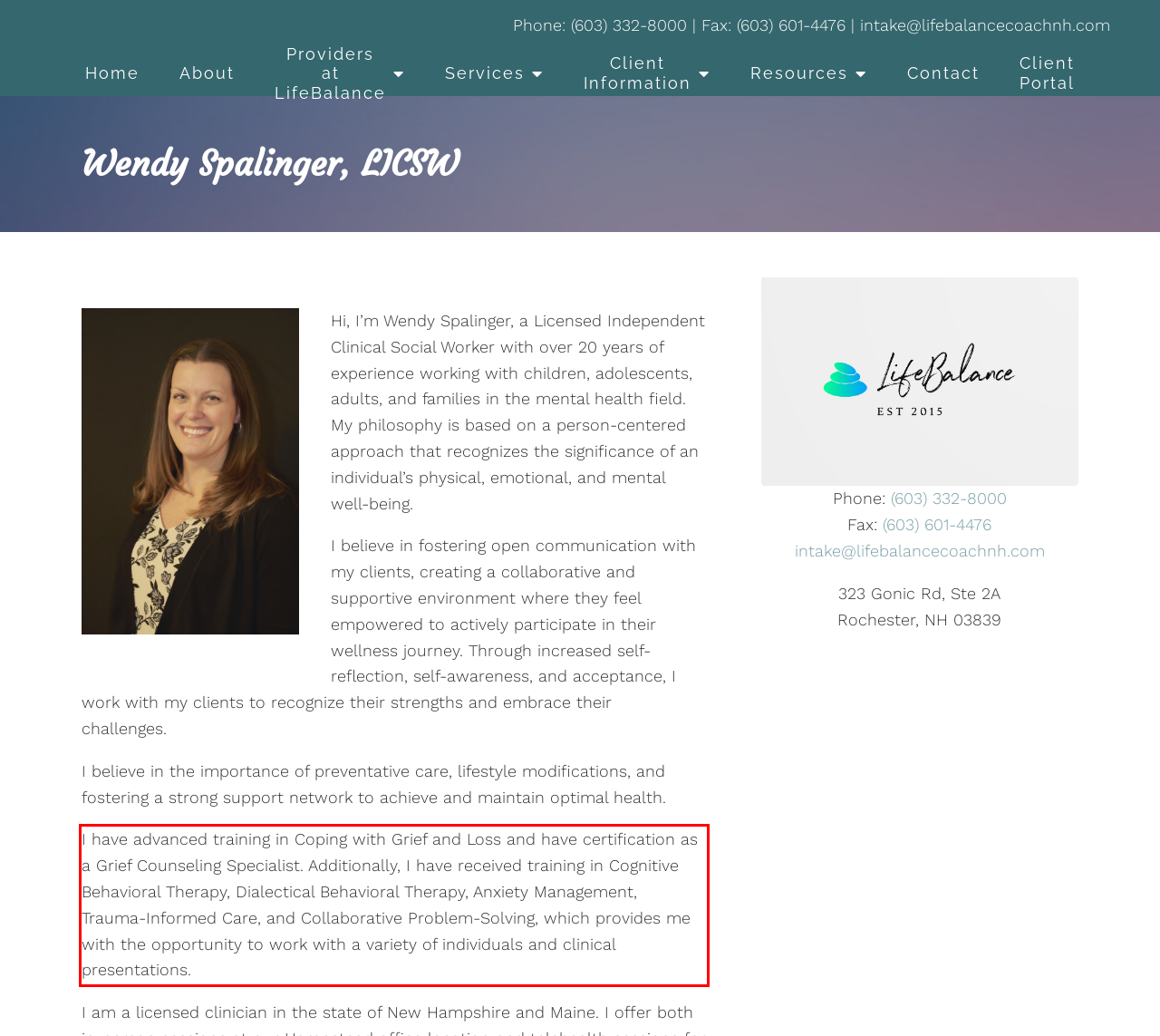Within the screenshot of the webpage, locate the red bounding box and use OCR to identify and provide the text content inside it.

I have advanced training in Coping with Grief and Loss and have certification as a Grief Counseling Specialist. Additionally, I have received training in Cognitive Behavioral Therapy, Dialectical Behavioral Therapy, Anxiety Management, Trauma-Informed Care, and Collaborative Problem-Solving, which provides me with the opportunity to work with a variety of individuals and clinical presentations.